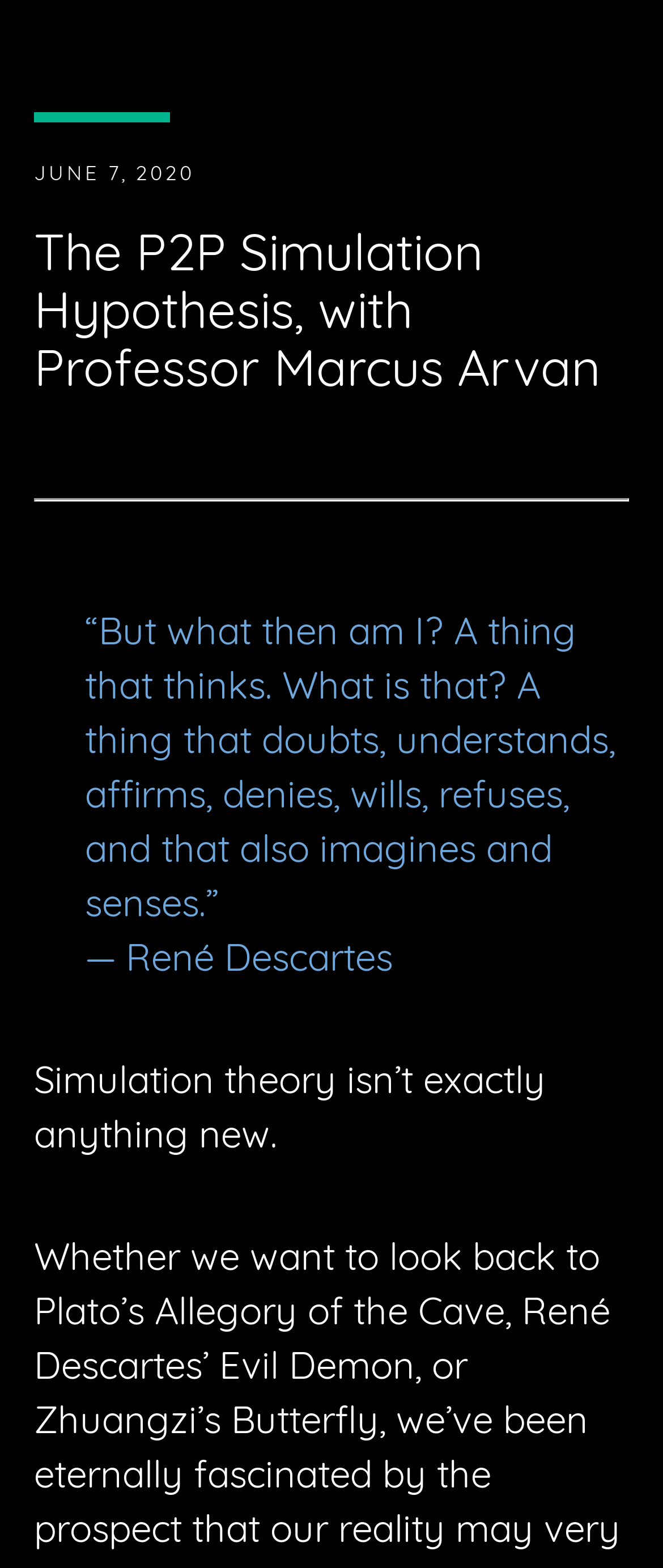Specify the bounding box coordinates (top-left x, top-left y, bottom-right x, bottom-right y) of the UI element in the screenshot that matches this description: Powered by Shopify

[0.369, 0.201, 0.631, 0.217]